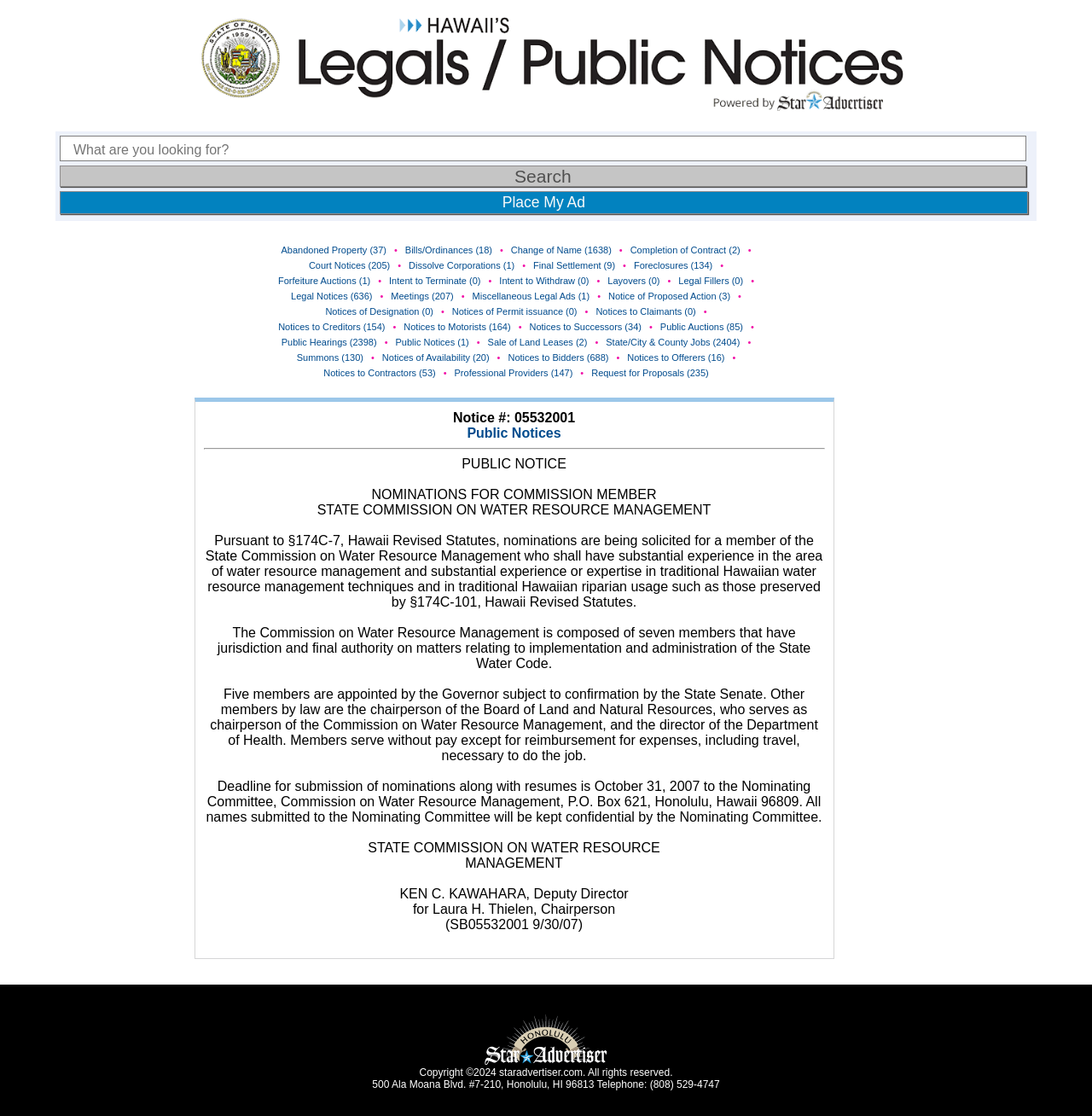Given the description: "Notices to Offerers (16)", determine the bounding box coordinates of the UI element. The coordinates should be formatted as four float numbers between 0 and 1, [left, top, right, bottom].

[0.574, 0.316, 0.664, 0.325]